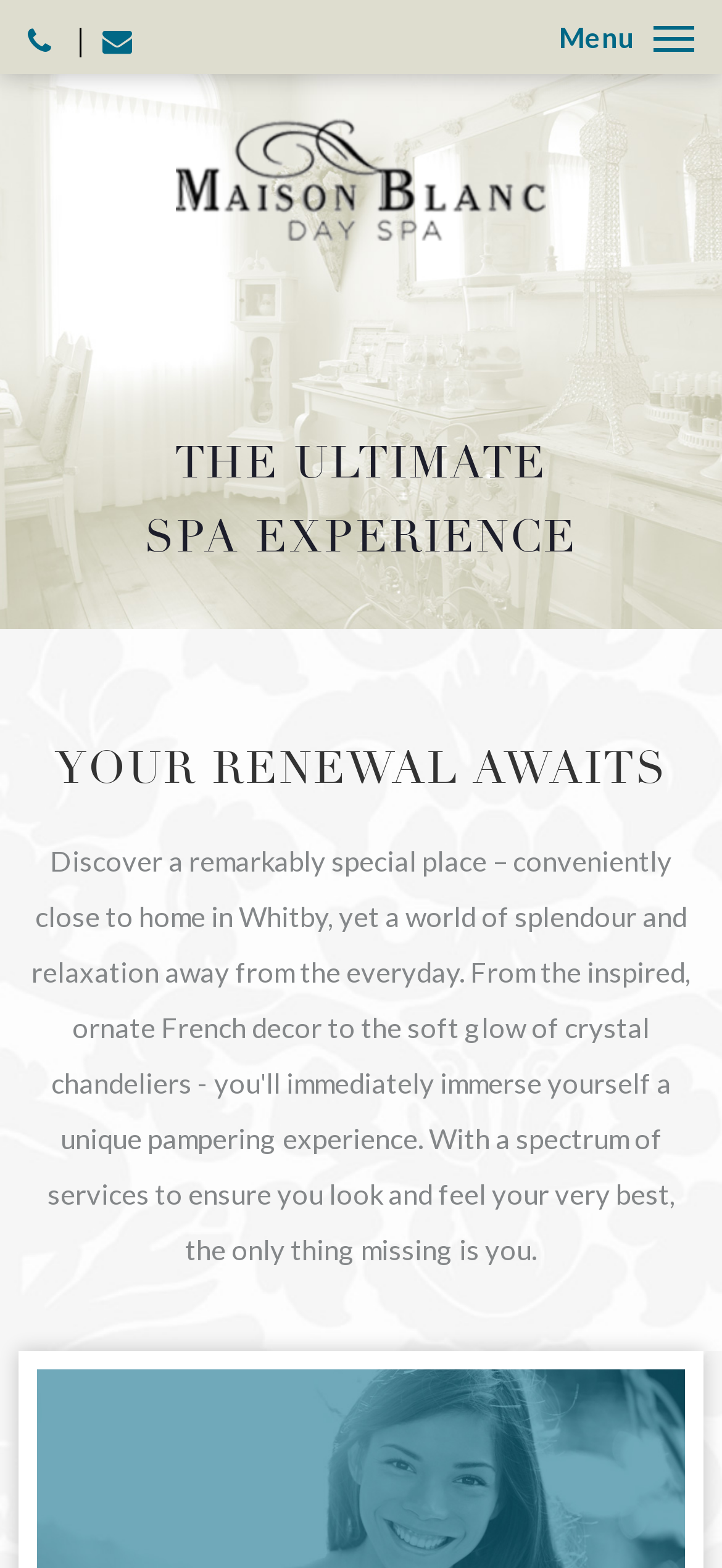Provide a one-word or brief phrase answer to the question:
What is the theme of the webpage?

Spa experience